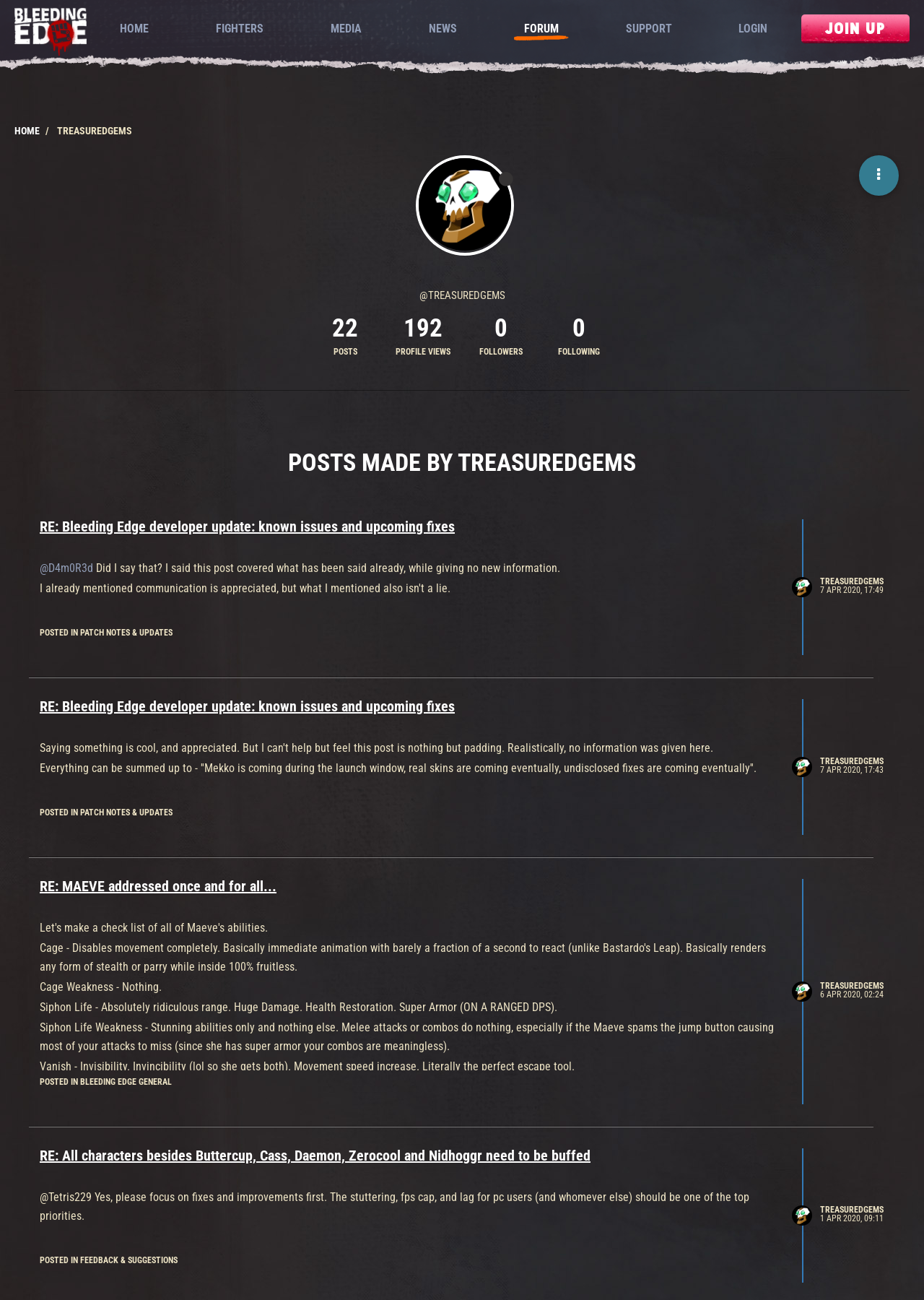Give a comprehensive overview of the webpage, including key elements.

The webpage is a forum or discussion board for the game "Bleeding Edge" by TreasuredGems. At the top, there is a navigation menu with links to "HOME", "FIGHTERS", "MEDIA", "NEWS", "FORUM", "SUPPORT", and "LOGIN". On the right side of the navigation menu, there is a "JOIN UP" button.

Below the navigation menu, there is a large image with a caption "Offline" next to it. To the right of the image, there is a button with an icon and a popup menu.

The main content of the webpage is a list of posts or threads, each with a title, author, and timestamp. The posts are arranged in a vertical list, with the most recent posts at the top. Each post has a heading with the title of the post, followed by the text of the post. Some posts have images or links to other threads or categories.

The first post is from the author "TREASUREDGEMS" and has a title "POSTS MADE BY TREASUREDGEMS". The post has several replies from other users, each with their own text and timestamps. The replies are indented below the original post, indicating a hierarchical structure.

The webpage also has several horizontal separators, which divide the content into sections. There are also some statistics or counters on the right side of the page, showing the number of posts, profile views, followers, and following.

Overall, the webpage appears to be a discussion forum for the game "Bleeding Edge", where users can create and reply to threads, share images and links, and interact with each other.